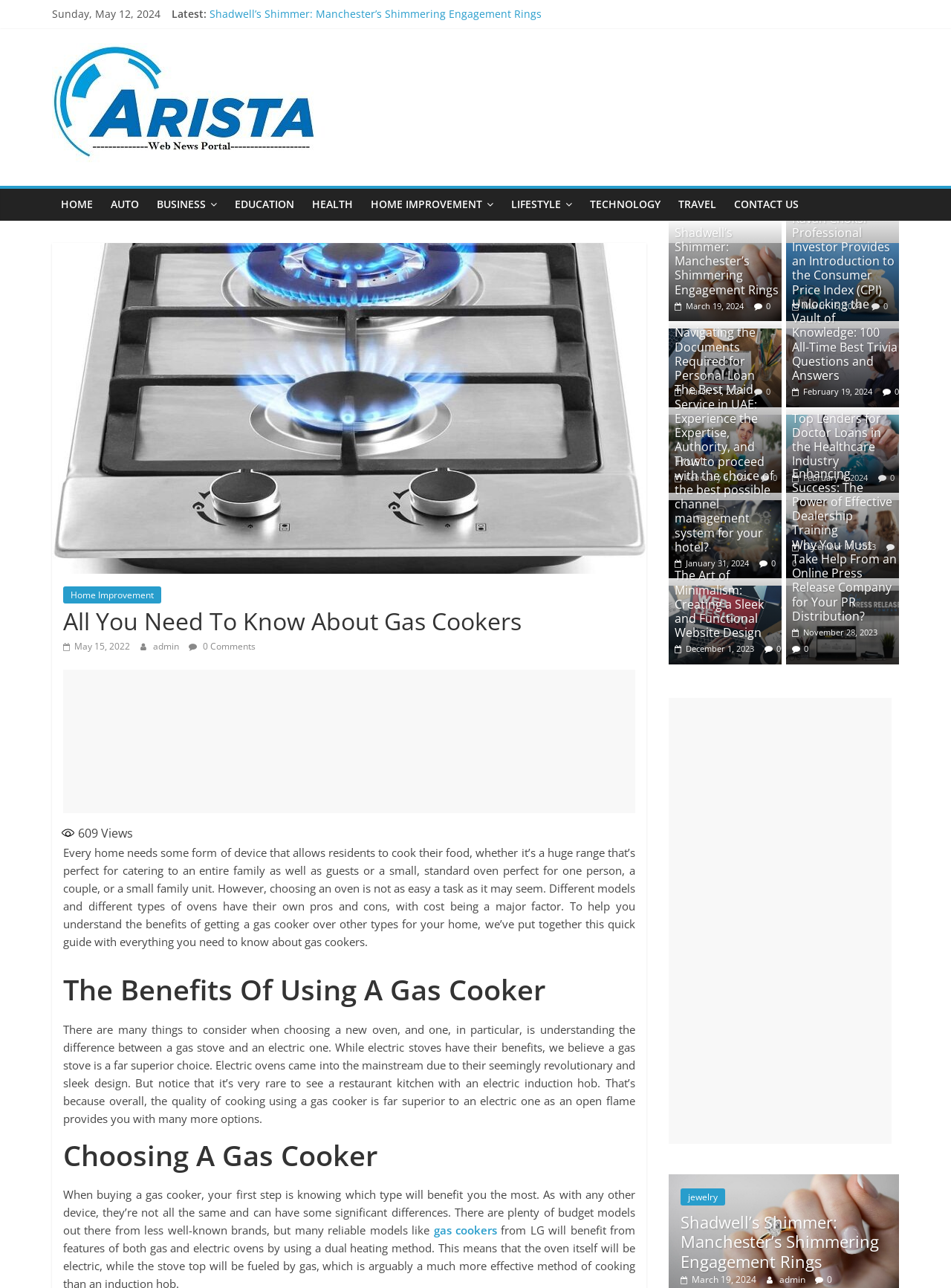Determine the bounding box coordinates of the clickable region to carry out the instruction: "Check out 'Shadwell’s Shimmer: Manchester’s Shimmering Engagement Rings'".

[0.703, 0.189, 0.822, 0.249]